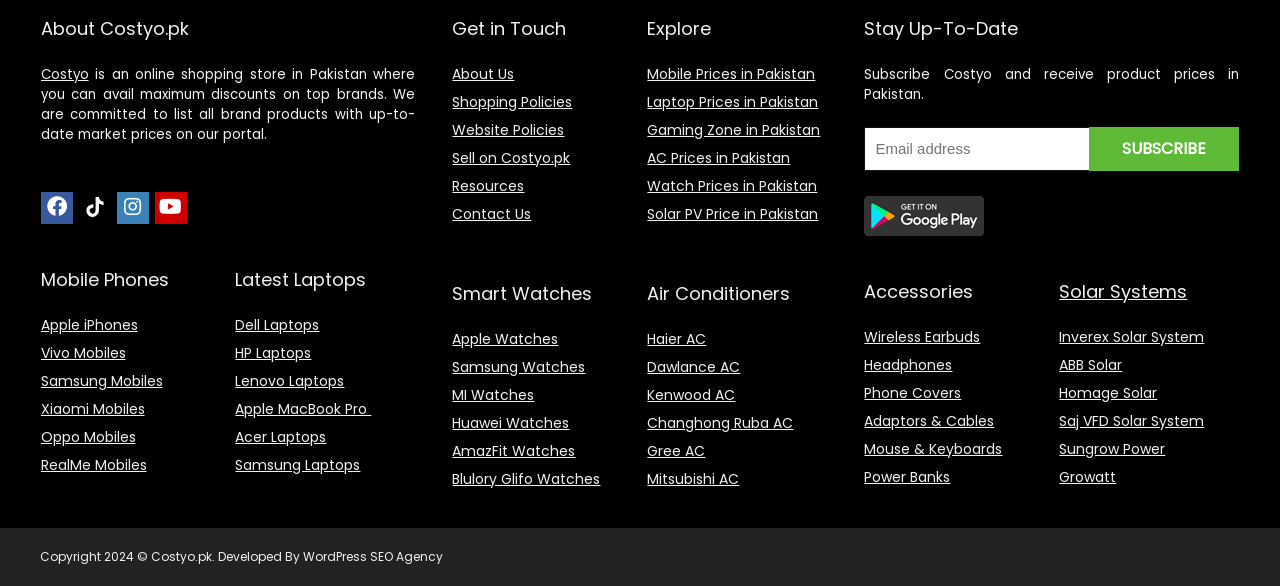Respond to the question below with a single word or phrase:
What is the website about?

Online shopping